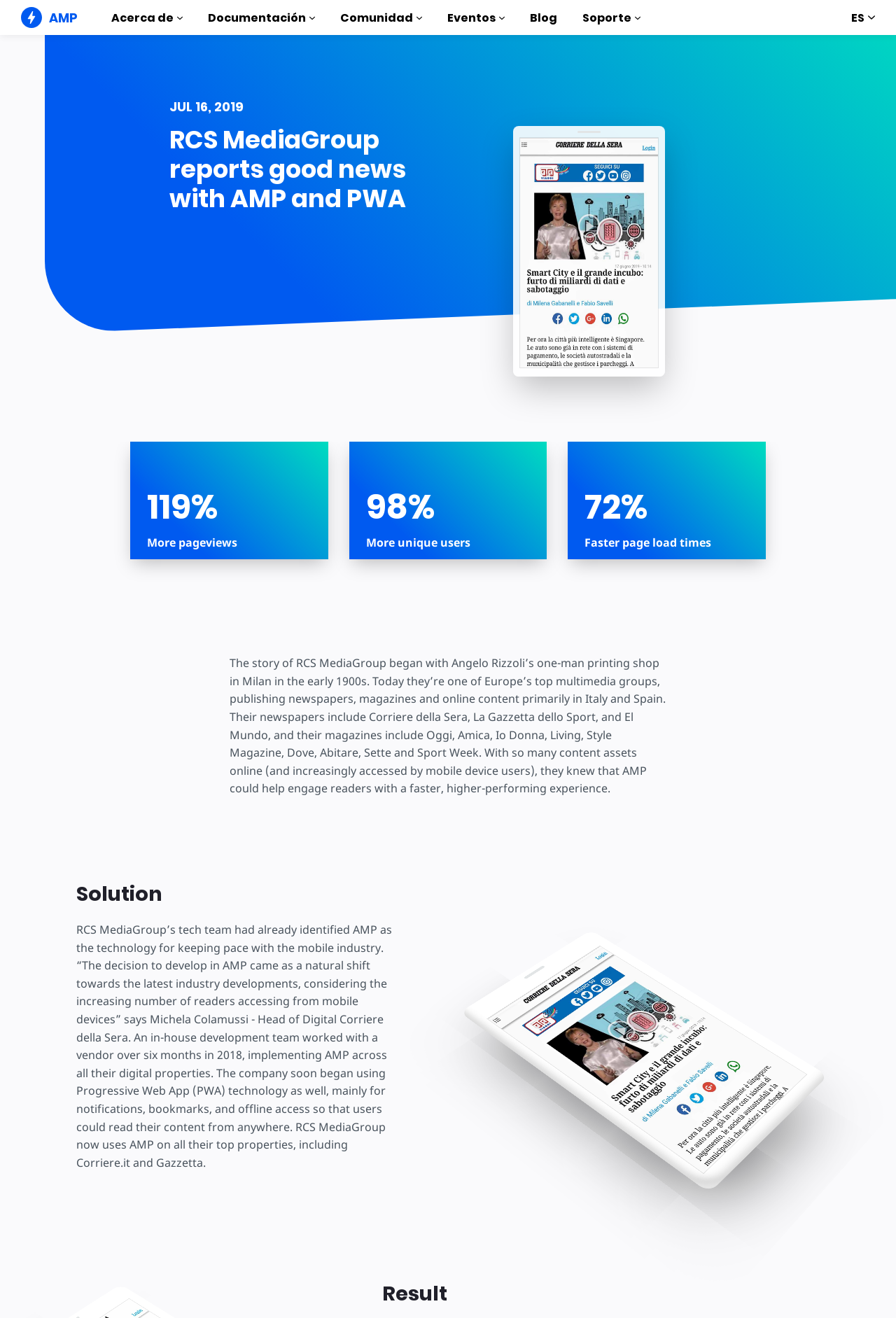What is the percentage increase in pageviews mentioned in the story?
Could you give a comprehensive explanation in response to this question?

The webpage mentions that RCS MediaGroup reported a 119% increase in pageviews after implementing AMP and PWA technology. This information is presented in a statistic box on the webpage.